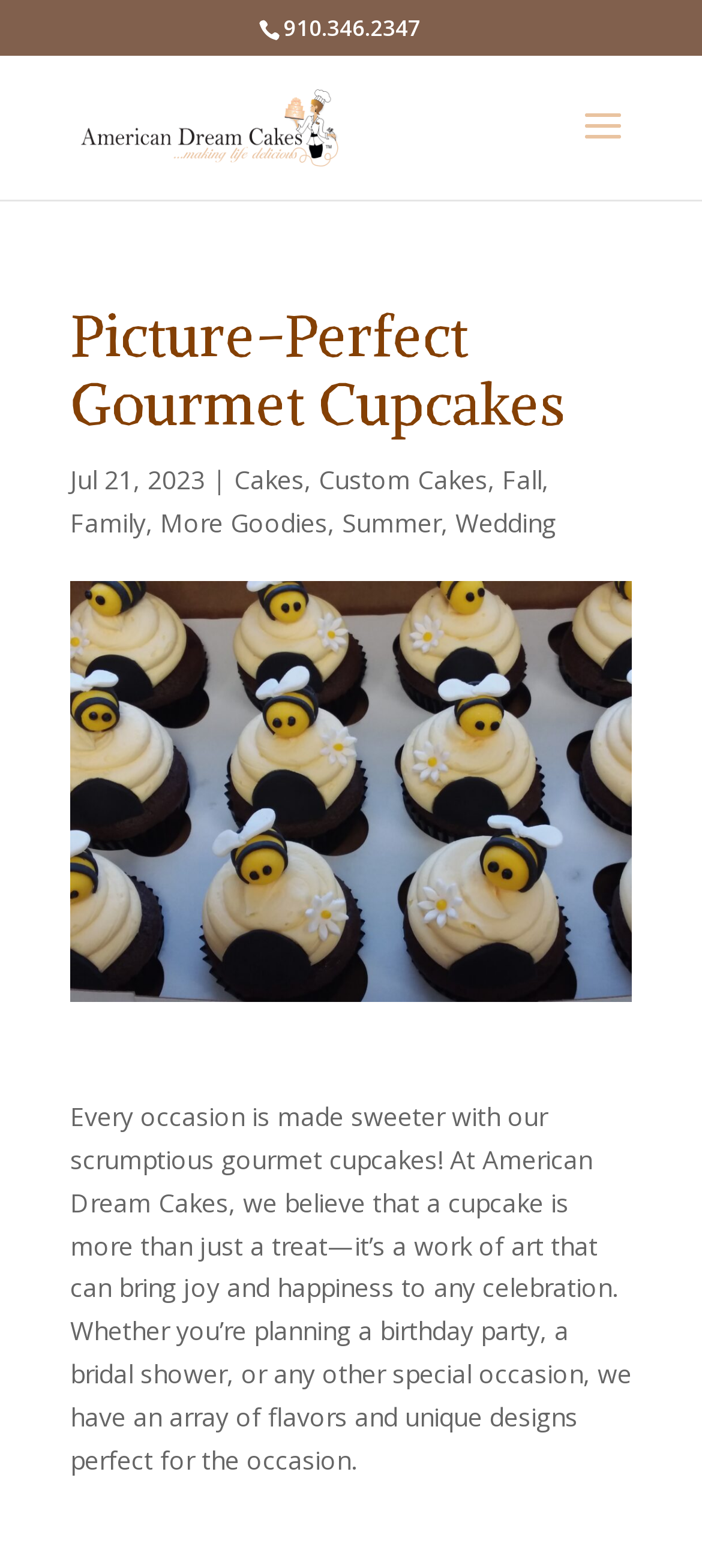Extract the bounding box of the UI element described as: "Cakes".

[0.333, 0.295, 0.433, 0.316]